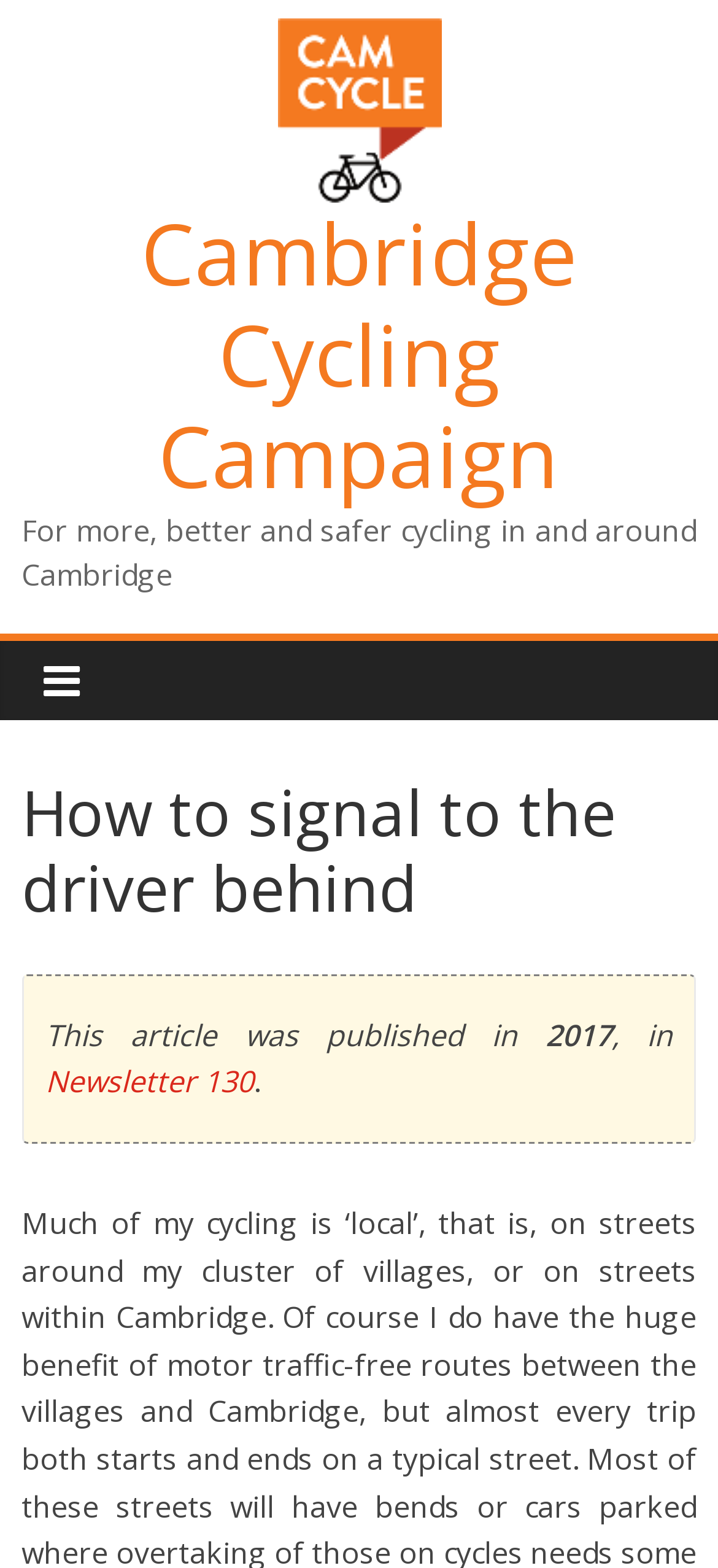Detail the webpage's structure and highlights in your description.

The webpage is about the Cambridge Cycling Campaign, with a focus on an article titled "How to signal to the driver behind" from Newsletter #130, published in 2017. 

At the top of the page, there is a link to the Cambridge Cycling Campaign, accompanied by an image with the same name, taking up a significant portion of the top section. 

Below this, there is a heading that also reads "Cambridge Cycling Campaign", followed by a link with the same text. 

A brief description of the campaign, "For more, better and safer cycling in and around Cambridge", is placed below the heading. 

Further down, there is a header section that contains the title of the article, "How to signal to the driver behind". 

The publication details of the article are provided, stating that it was published in 2017, with a link to Newsletter 130.